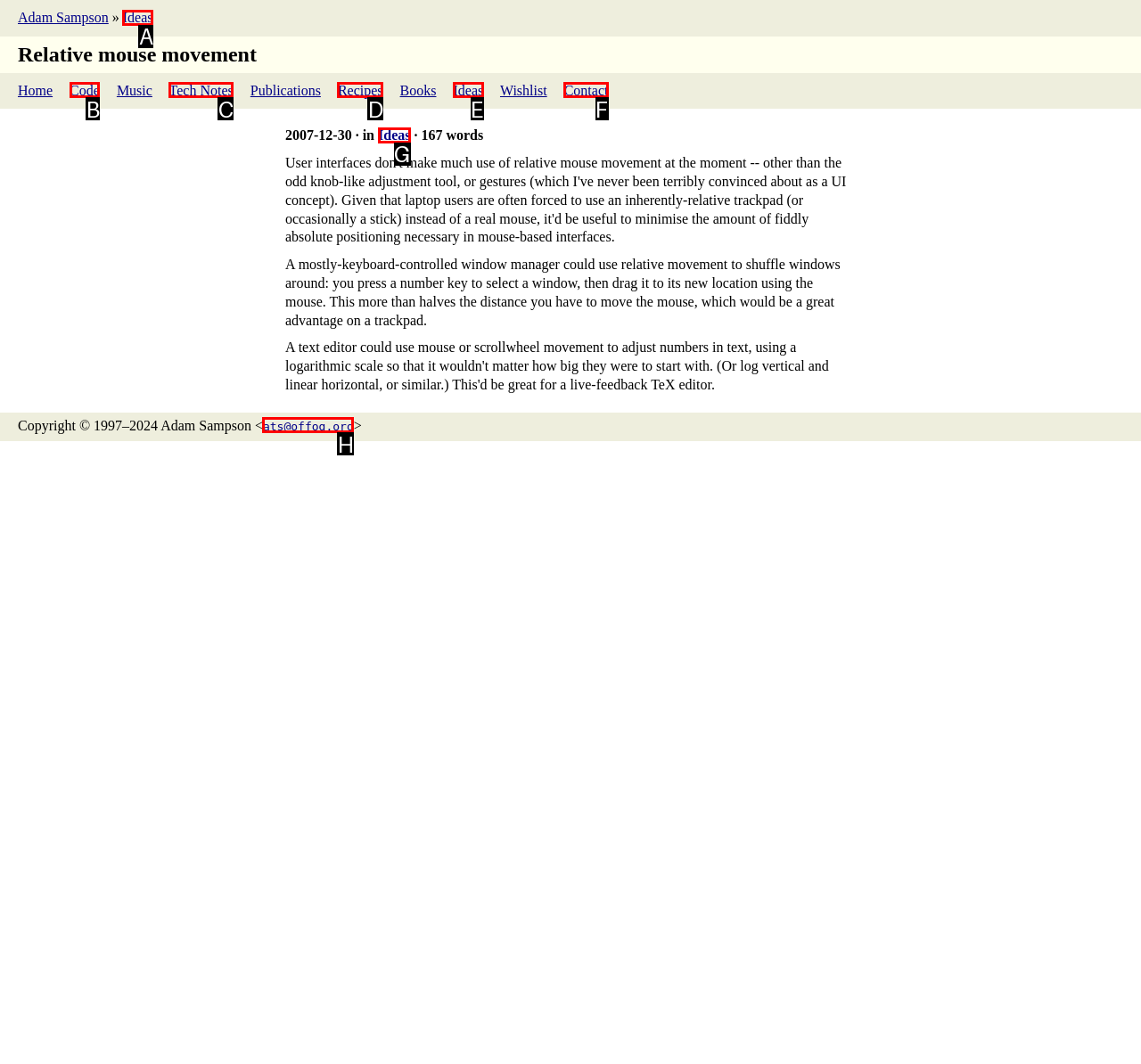Which HTML element among the options matches this description: Recipes? Answer with the letter representing your choice.

D